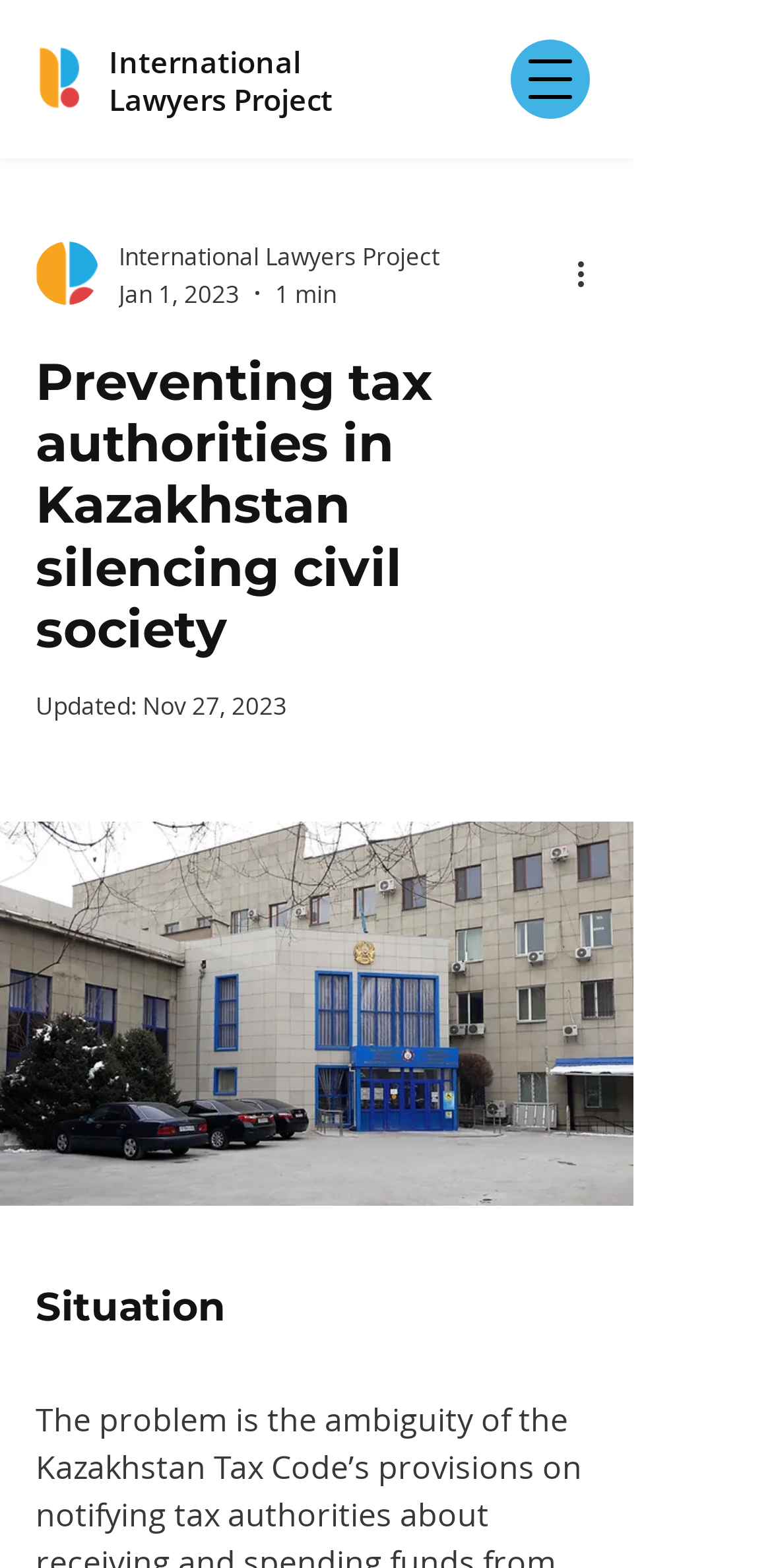Kindly respond to the following question with a single word or a brief phrase: 
How many buttons are there in the article?

3